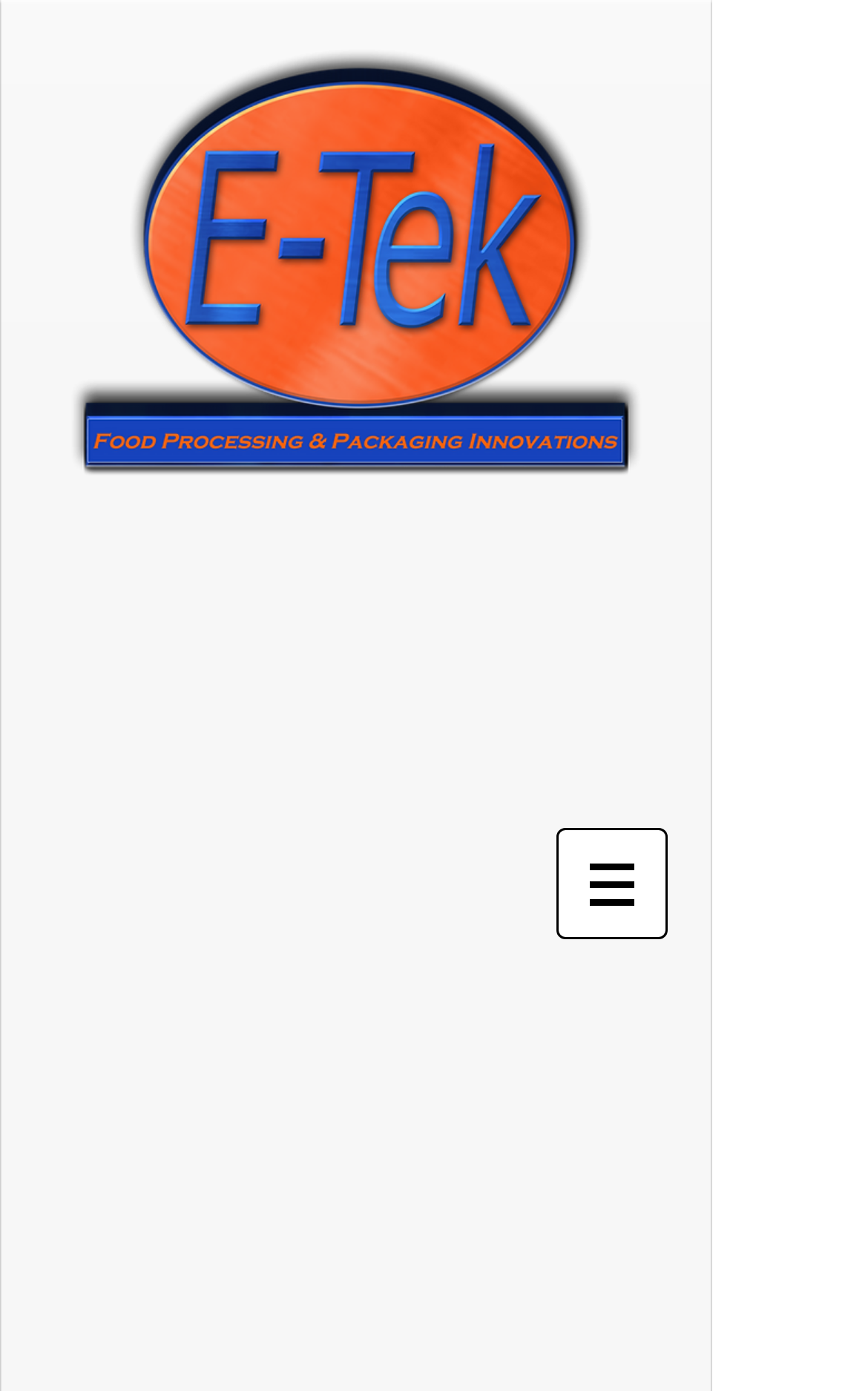Give a one-word or one-phrase response to the question: 
Is the navigation menu expanded?

No